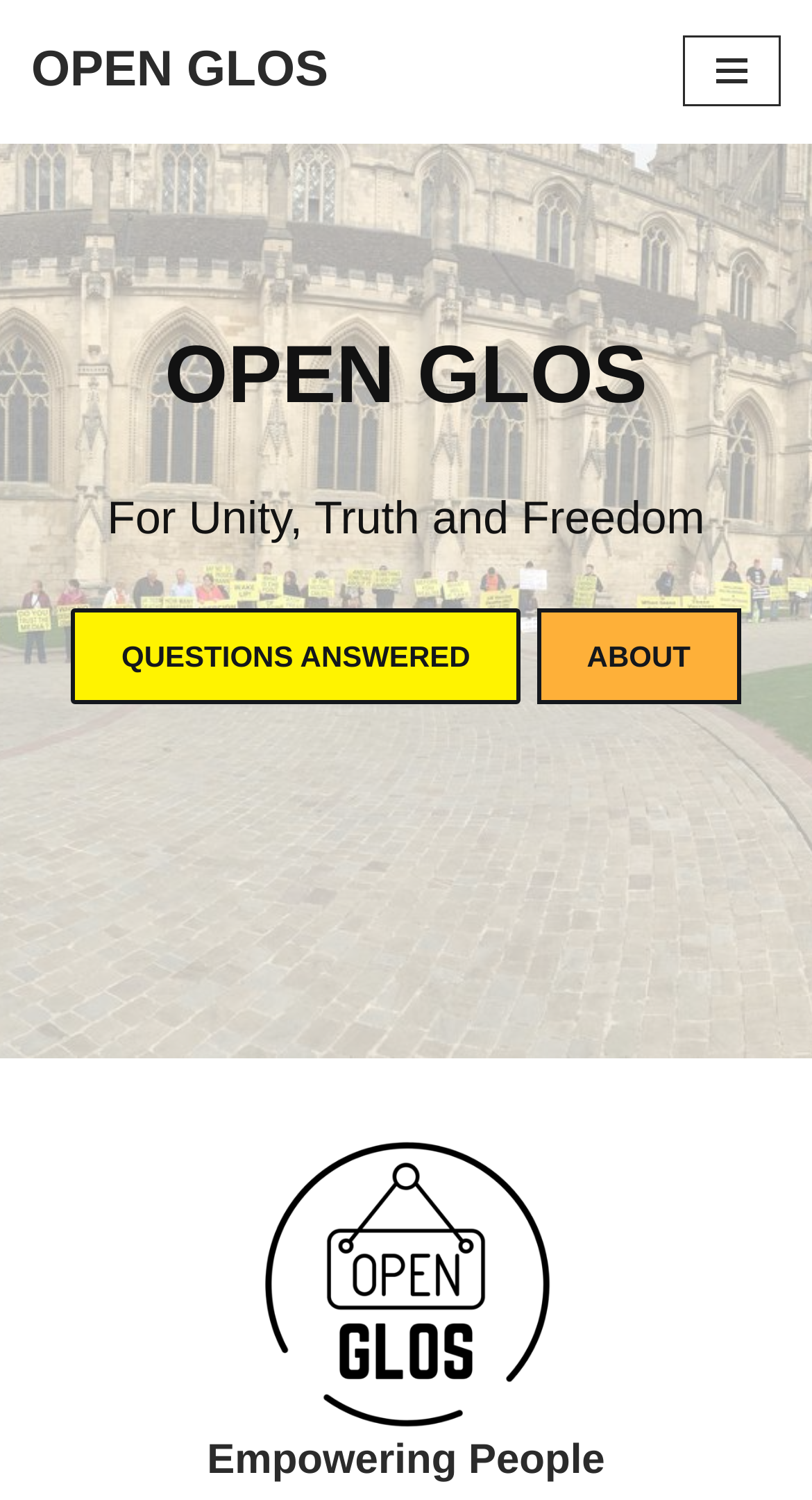Is the navigation menu expanded?
Utilize the information in the image to give a detailed answer to the question.

The navigation menu button is labeled as 'Navigation Menu' and has an 'expanded' property set to 'False', indicating that the menu is not currently expanded.